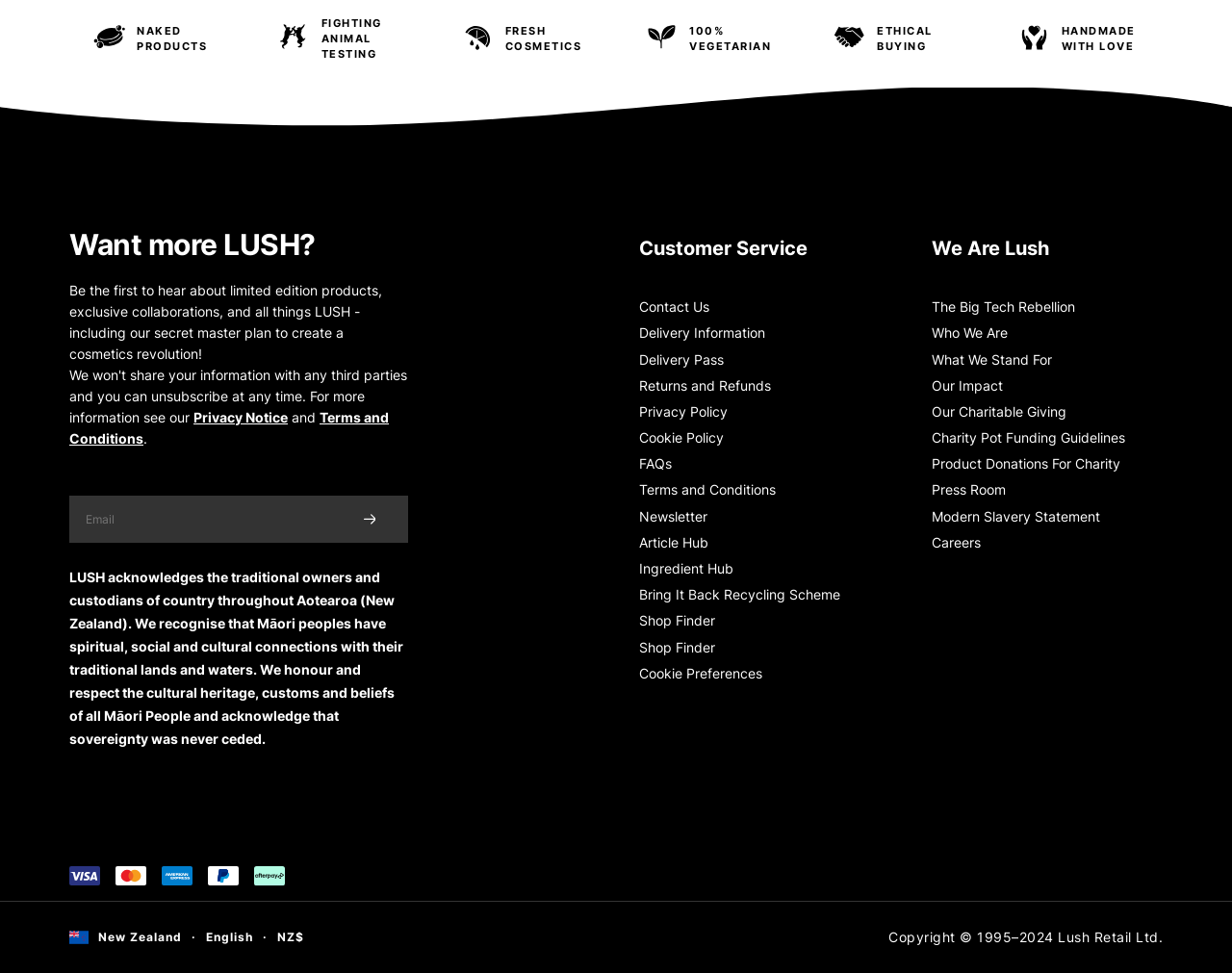Locate the bounding box coordinates of the area where you should click to accomplish the instruction: "Explore the article hub".

[0.519, 0.544, 0.731, 0.571]